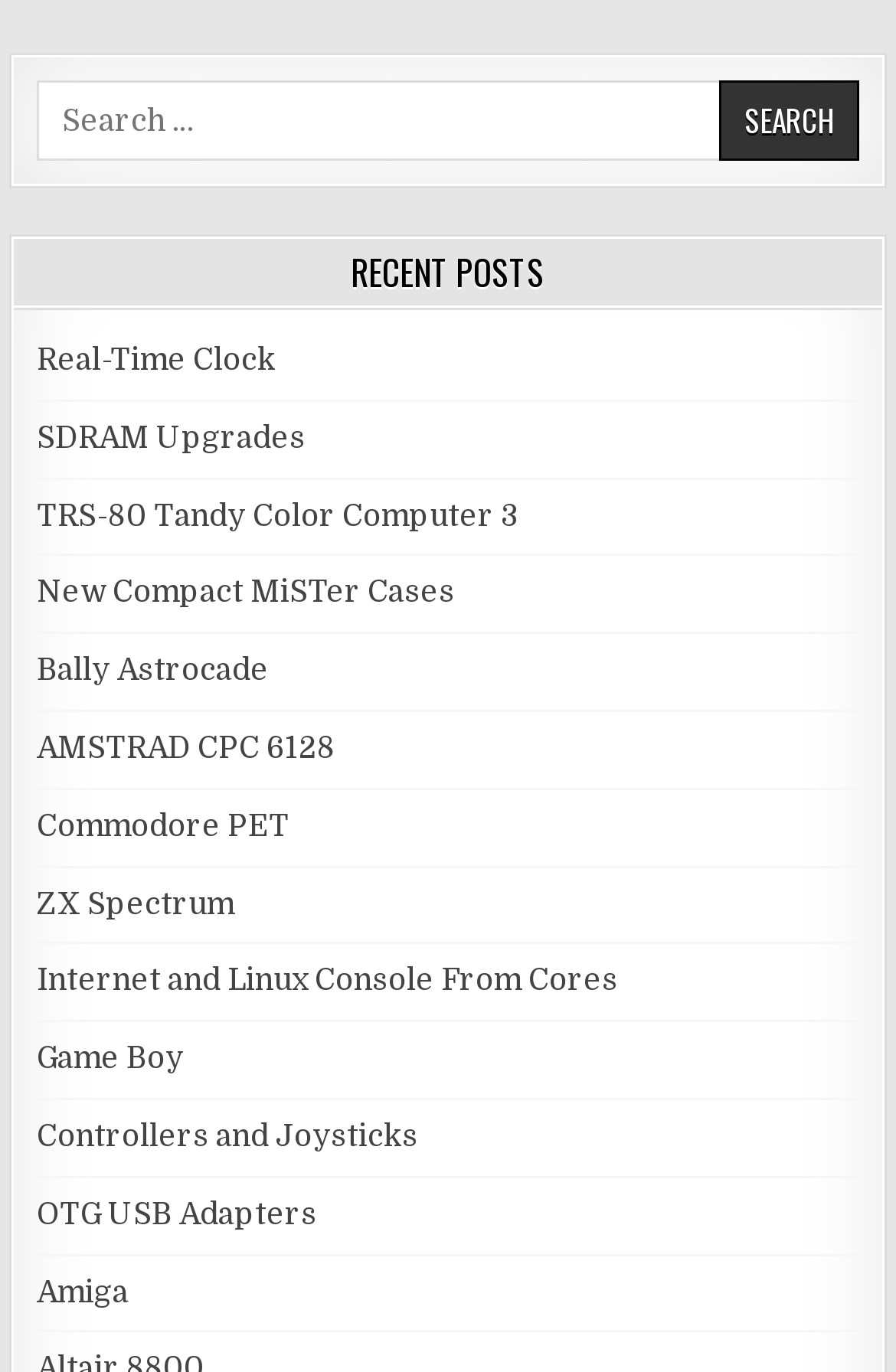Predict the bounding box coordinates of the area that should be clicked to accomplish the following instruction: "Search for something". The bounding box coordinates should consist of four float numbers between 0 and 1, i.e., [left, top, right, bottom].

[0.041, 0.059, 0.959, 0.117]